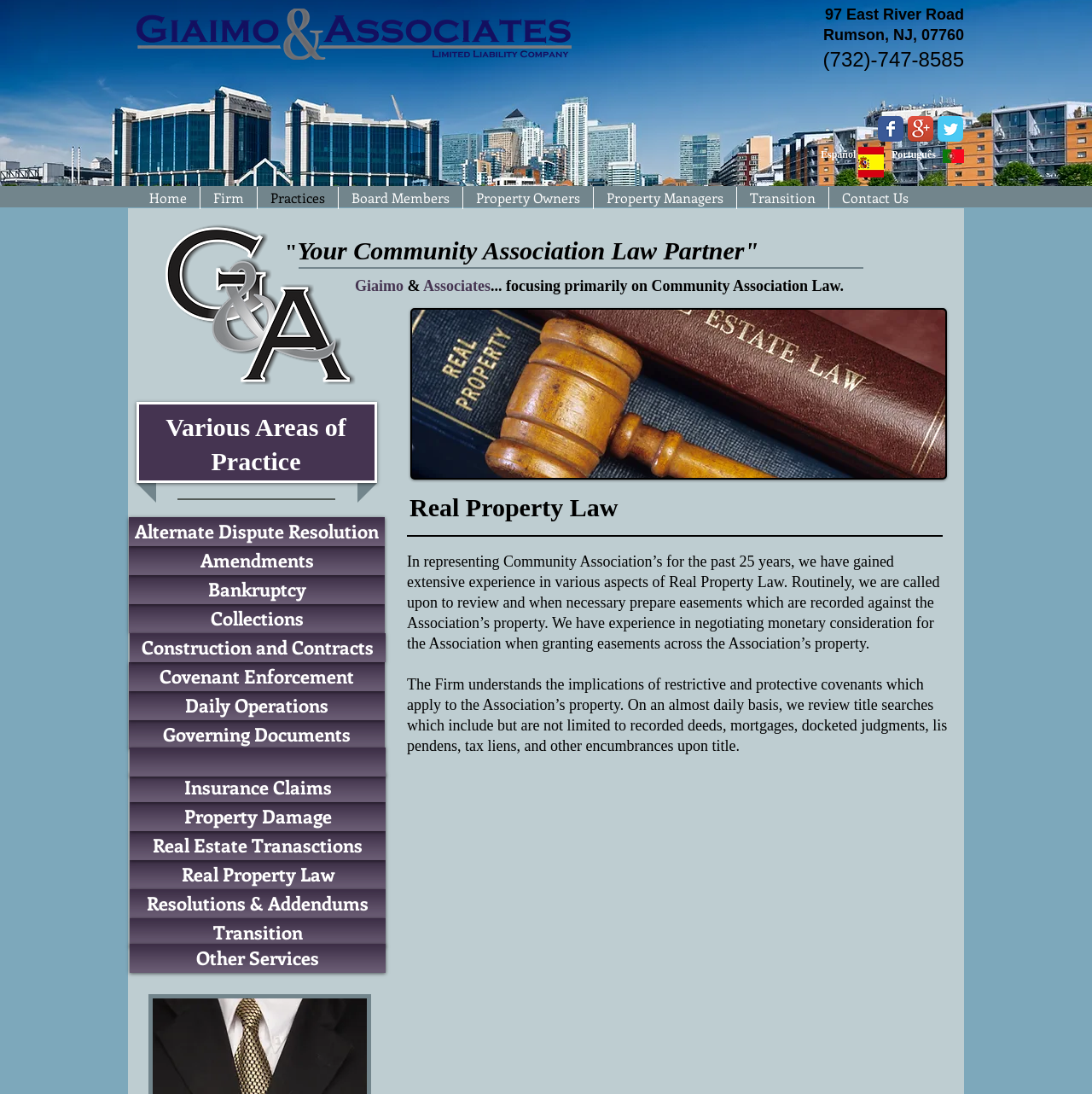Identify the bounding box coordinates of the region that should be clicked to execute the following instruction: "Click the 'Home' link".

[0.125, 0.171, 0.183, 0.191]